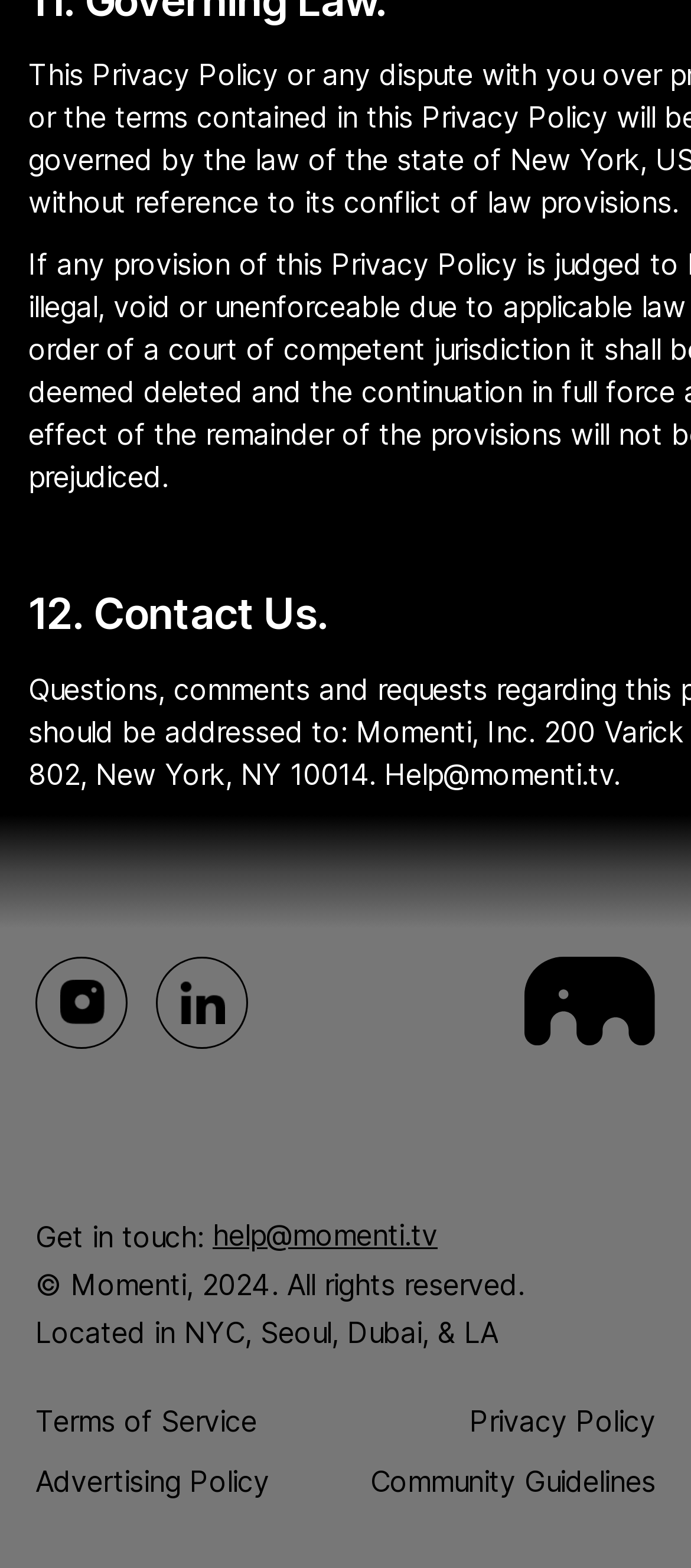Respond with a single word or phrase to the following question: What is the email address for help?

help@momenti.tv